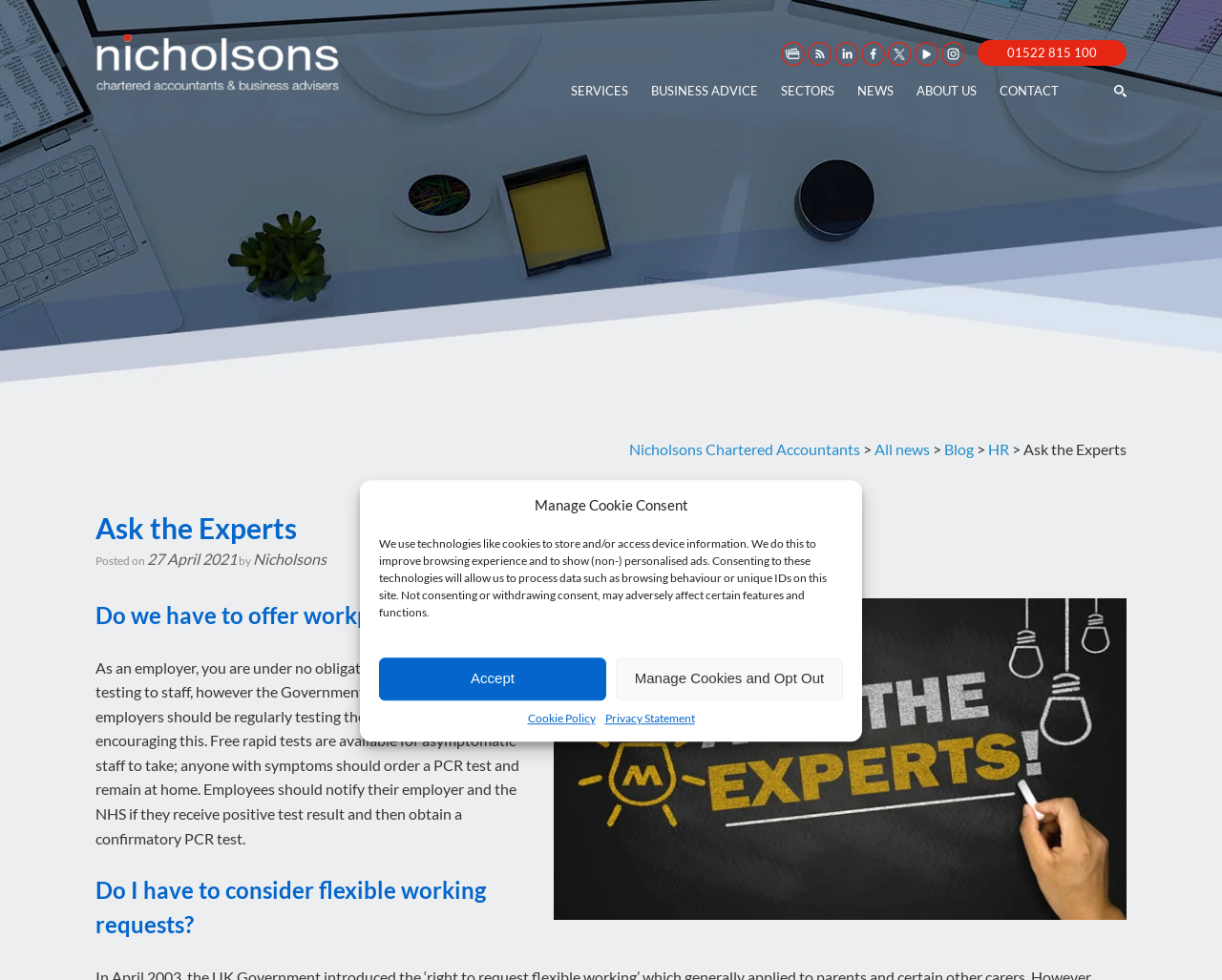What is the purpose of the free rapid tests? Examine the screenshot and reply using just one word or a brief phrase.

For asymptomatic staff